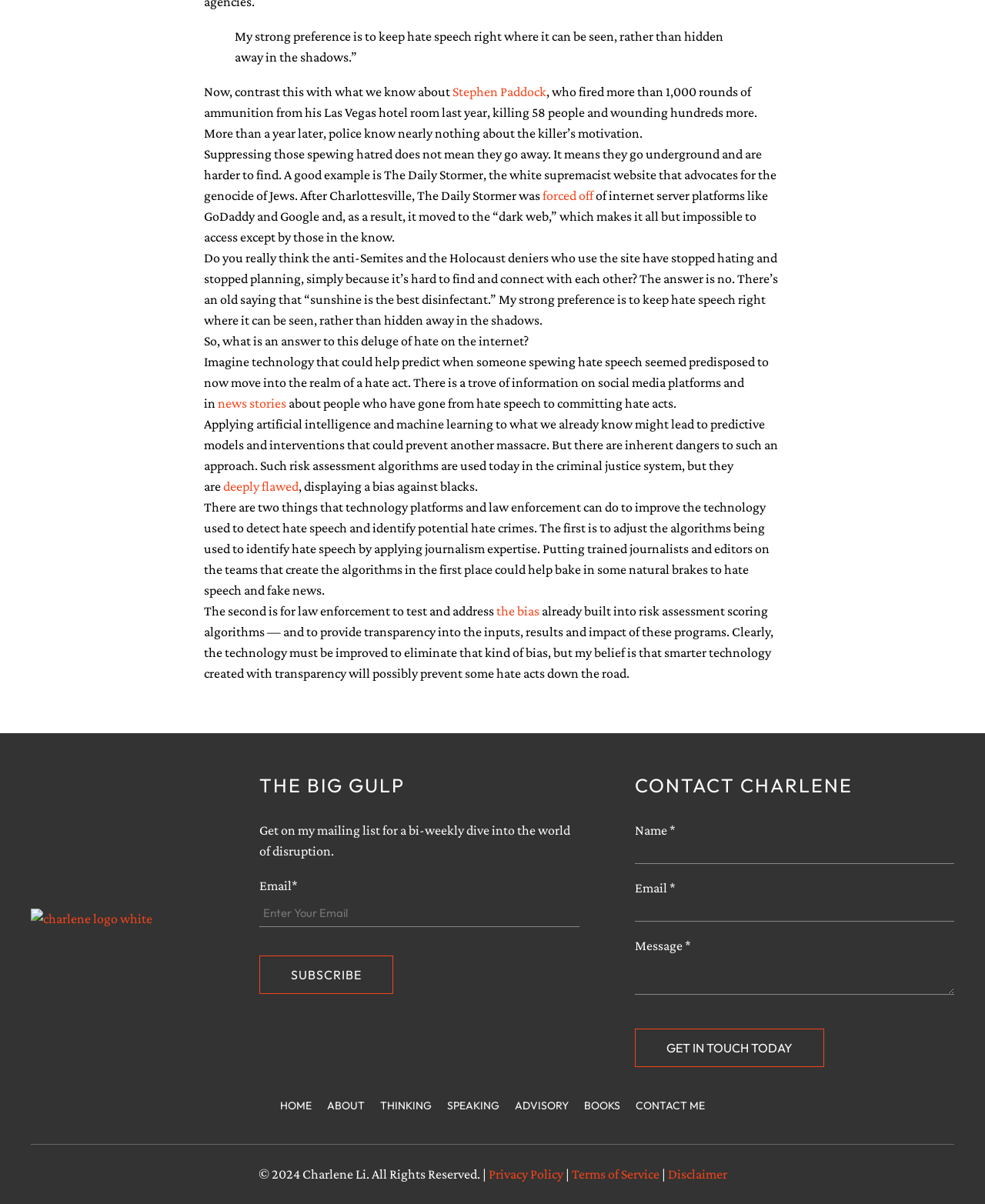Find the bounding box coordinates of the area that needs to be clicked in order to achieve the following instruction: "Get in touch with Charlene". The coordinates should be specified as four float numbers between 0 and 1, i.e., [left, top, right, bottom].

[0.644, 0.854, 0.836, 0.886]